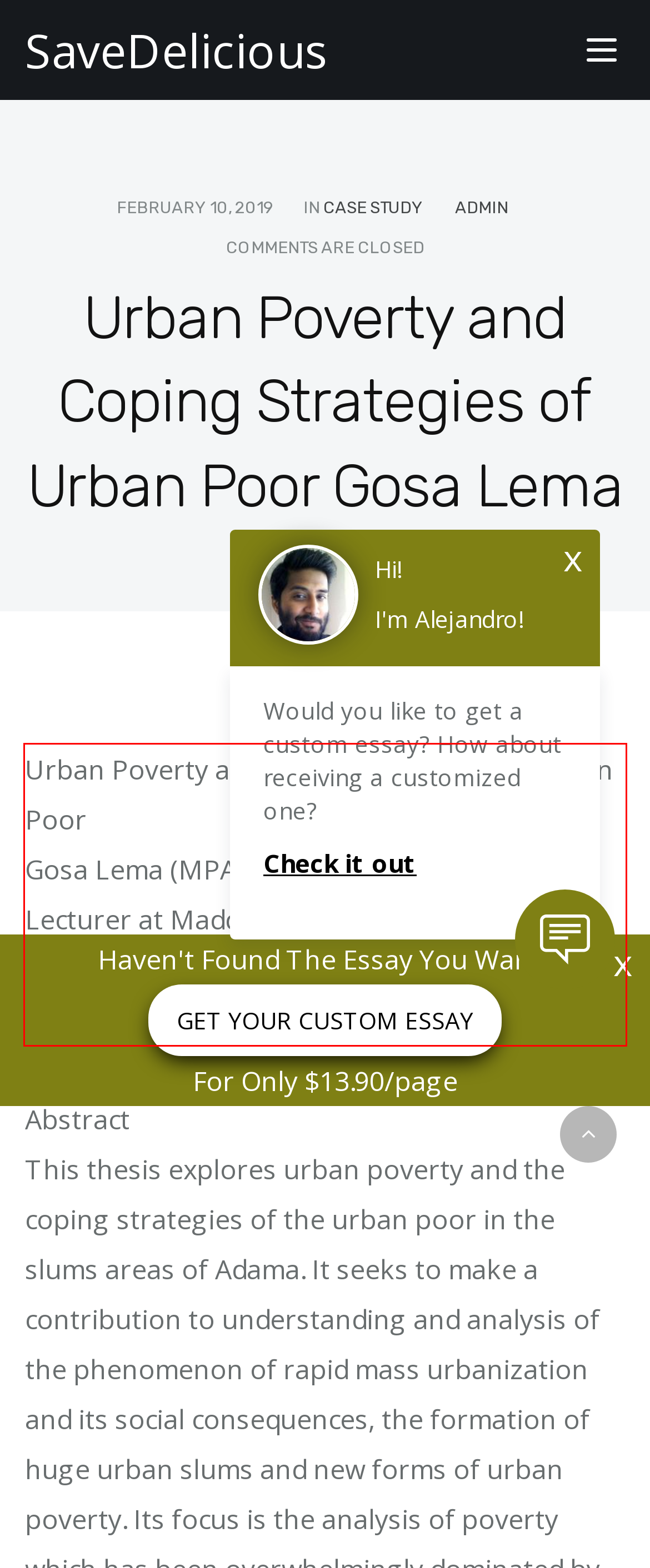You are presented with a screenshot containing a red rectangle. Extract the text found inside this red bounding box.

Urban Poverty and Coping Strategies of Urban Poor Gosa Lema (MPA), Lecturer at Madda Walabu University Gosalema@ymail.com Bale robe, Oromia, Ethiopia